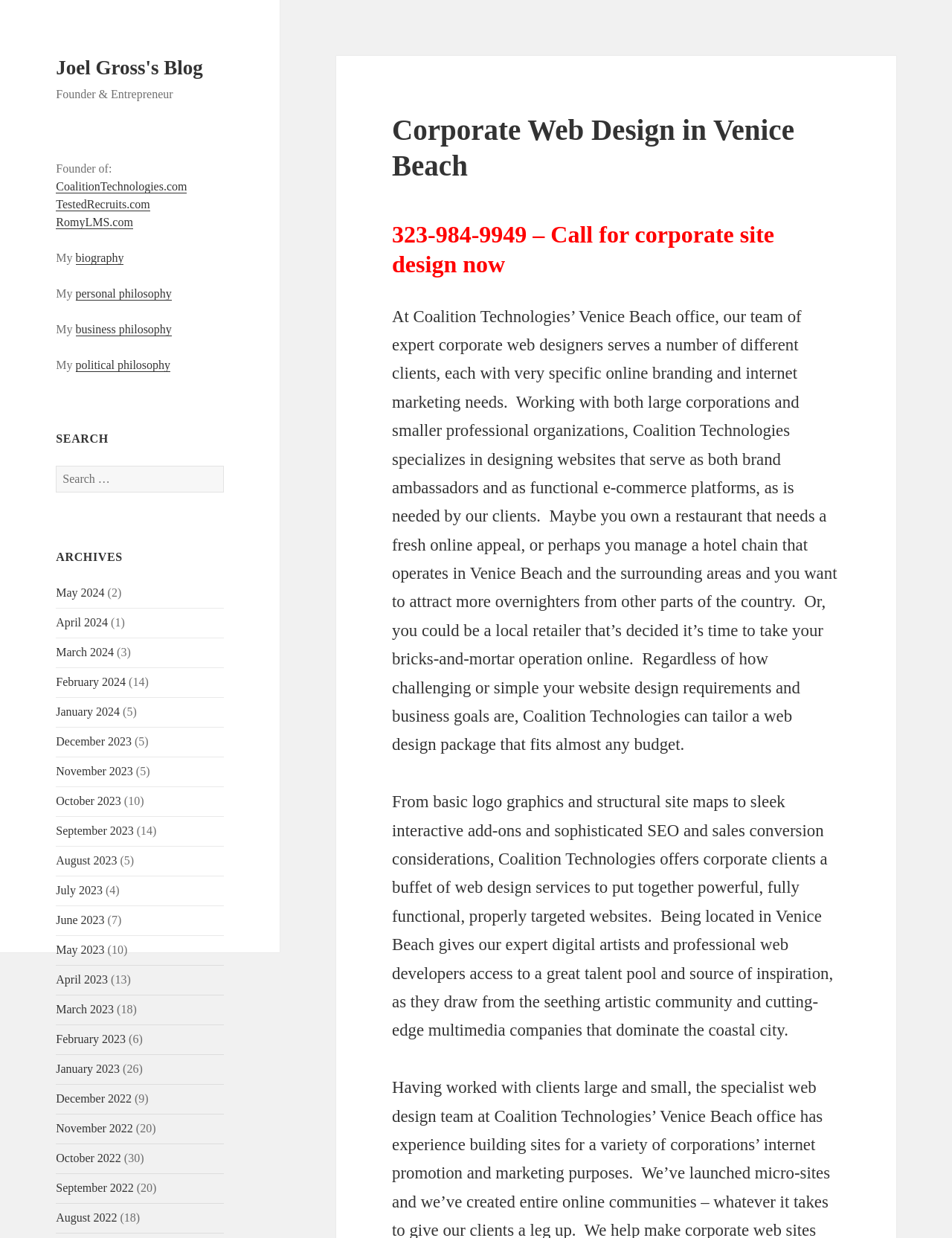Find the bounding box coordinates for the HTML element described as: "June 2023". The coordinates should consist of four float values between 0 and 1, i.e., [left, top, right, bottom].

[0.059, 0.738, 0.11, 0.748]